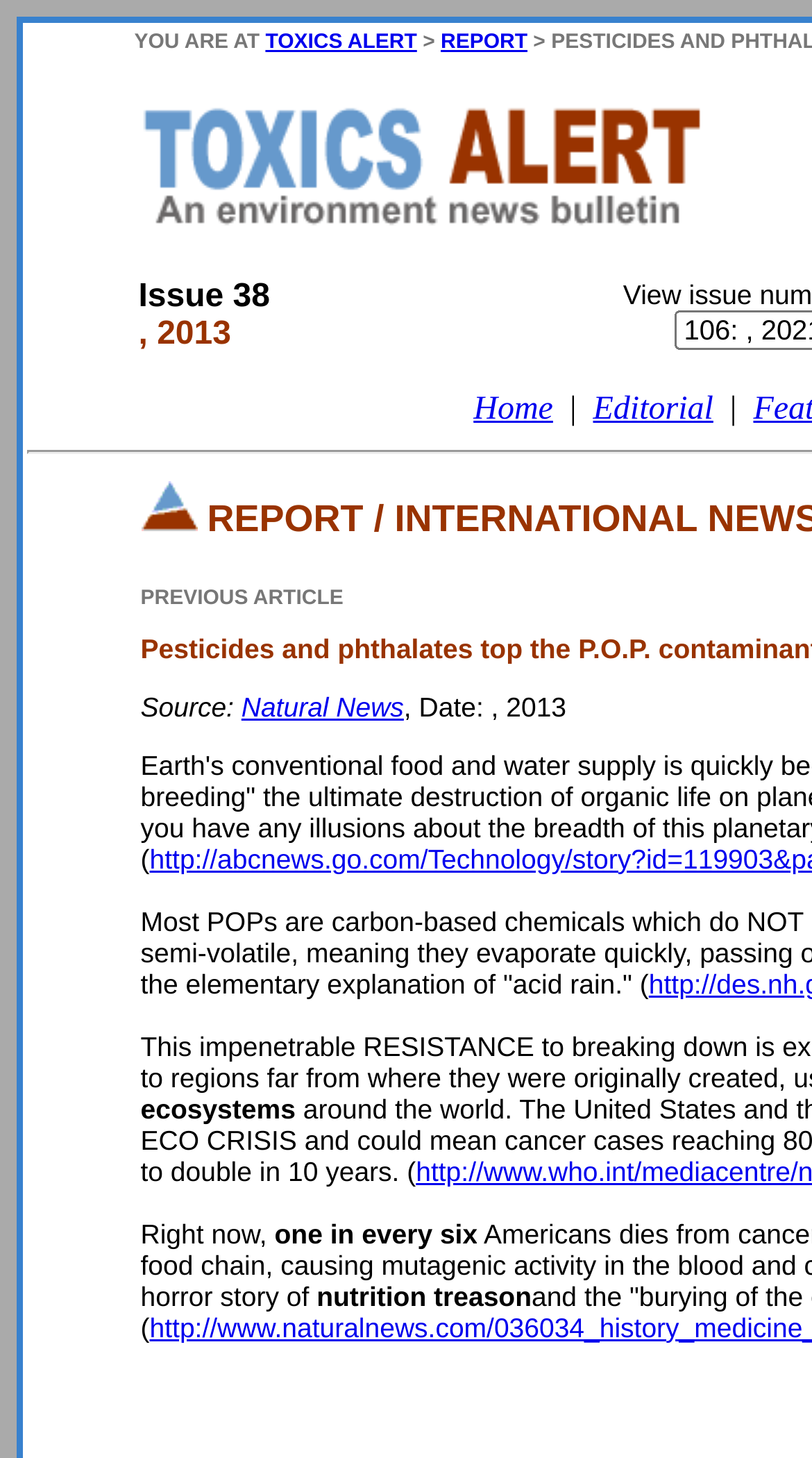Generate the text content of the main heading of the webpage.

 REPORT / INTERNATIONAL NEWS